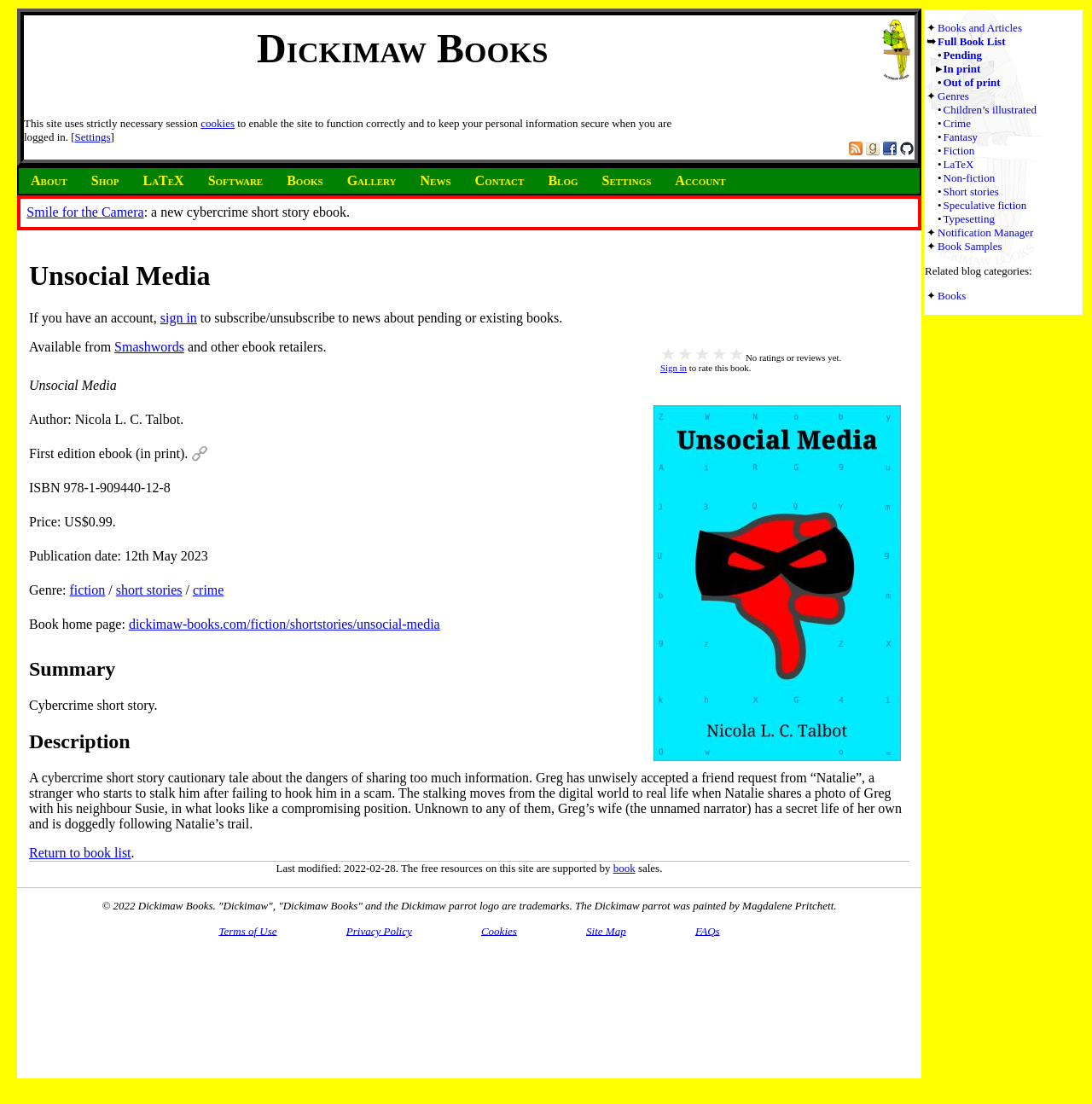From the webpage screenshot, predict the bounding box of the UI element that matches this description: "Books and Articles".

[0.859, 0.019, 0.936, 0.031]